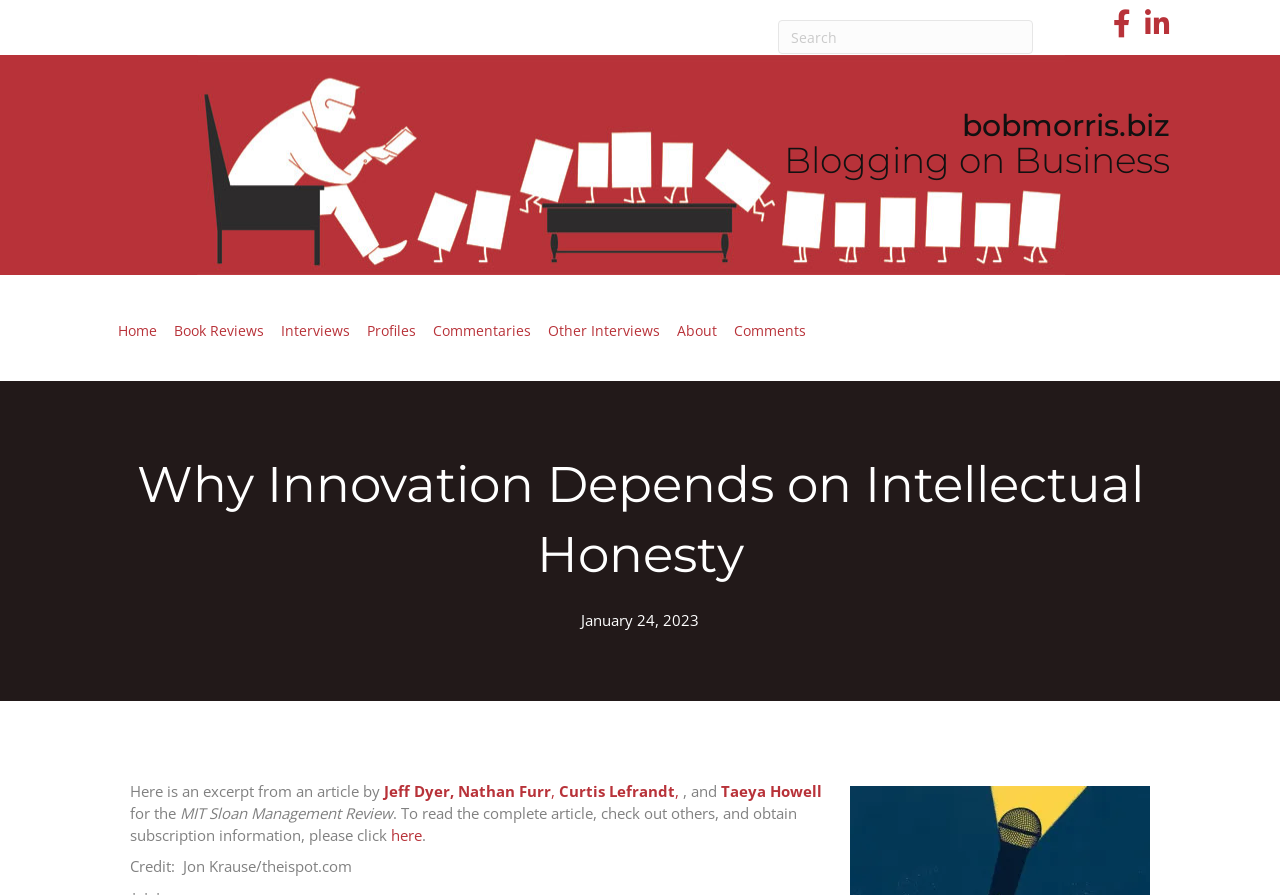Determine the bounding box coordinates of the section I need to click to execute the following instruction: "Check the About page". Provide the coordinates as four float numbers between 0 and 1, i.e., [left, top, right, bottom].

[0.523, 0.359, 0.566, 0.381]